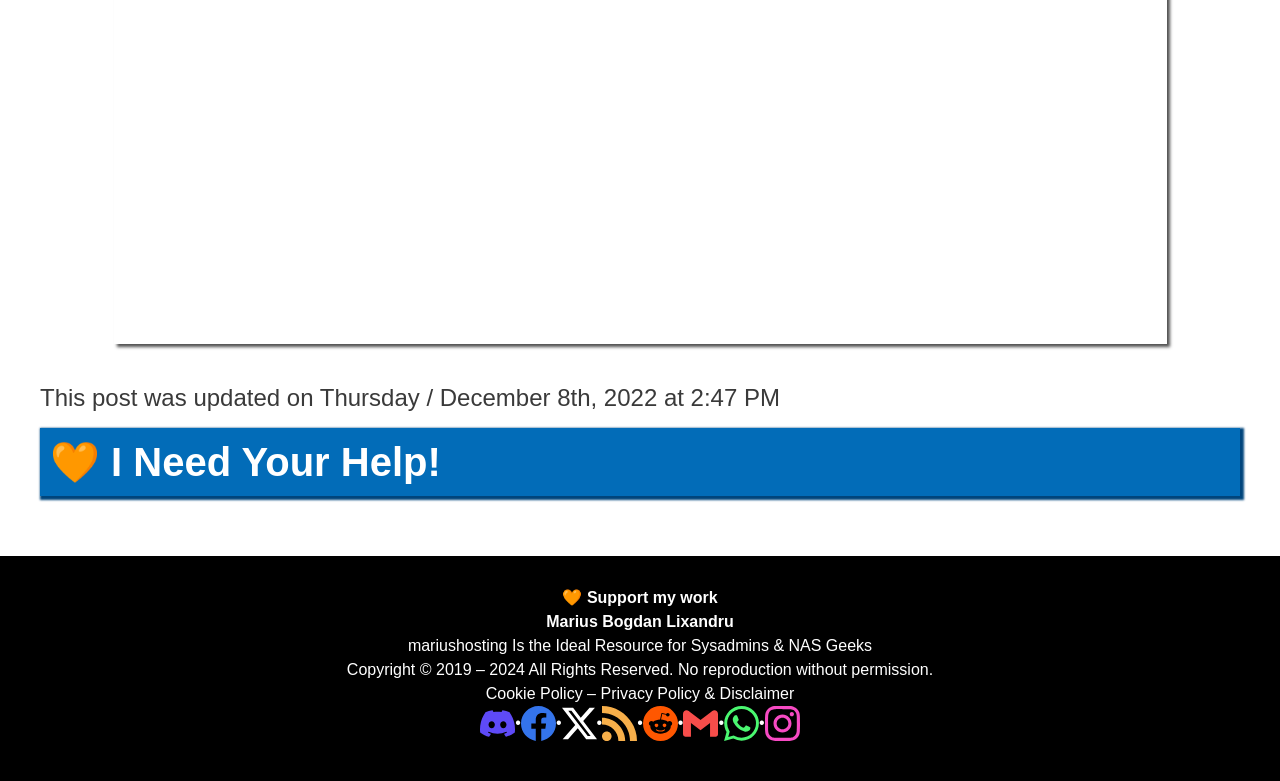Please determine the bounding box coordinates of the element to click in order to execute the following instruction: "Follow the author on Facebook". The coordinates should be four float numbers between 0 and 1, specified as [left, top, right, bottom].

[0.407, 0.914, 0.434, 0.936]